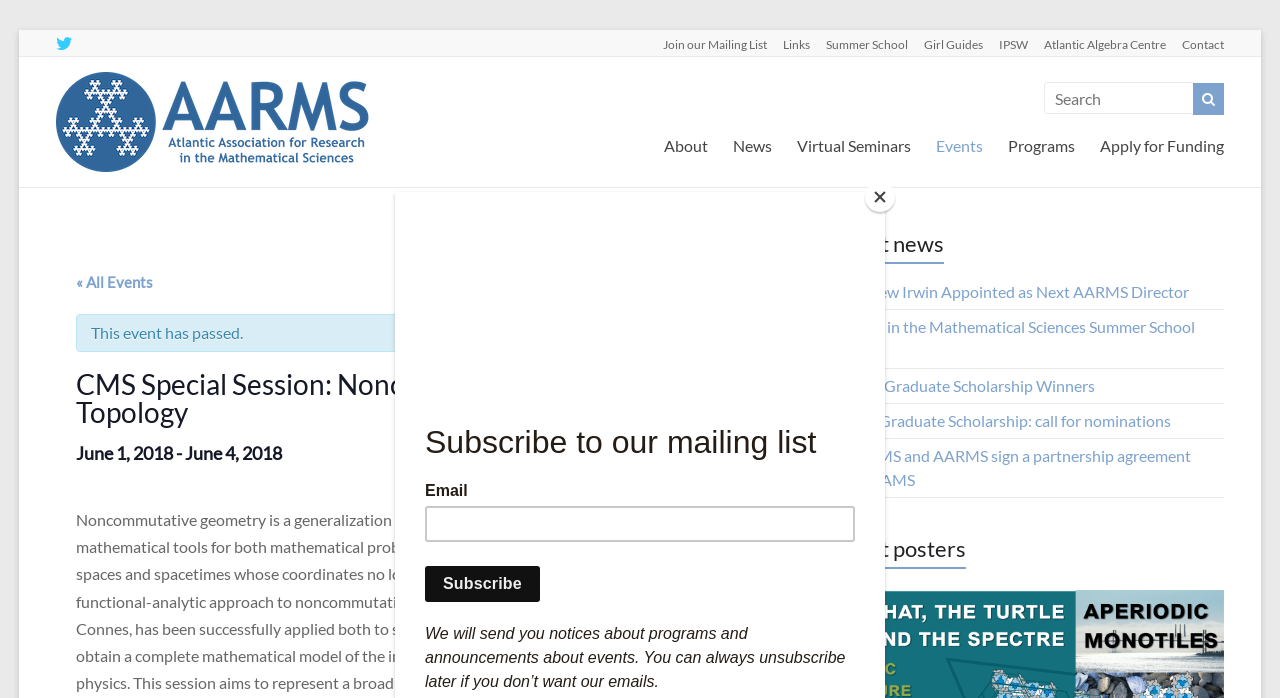How many links are in the top navigation bar?
Please craft a detailed and exhaustive response to the question.

I counted the links in the top navigation bar, which are 'Join our Mailing List', 'Links', 'Summer School', 'Girl Guides', 'IPSW', 'Atlantic Algebra Centre', and 'Contact'. There are 7 links in total.